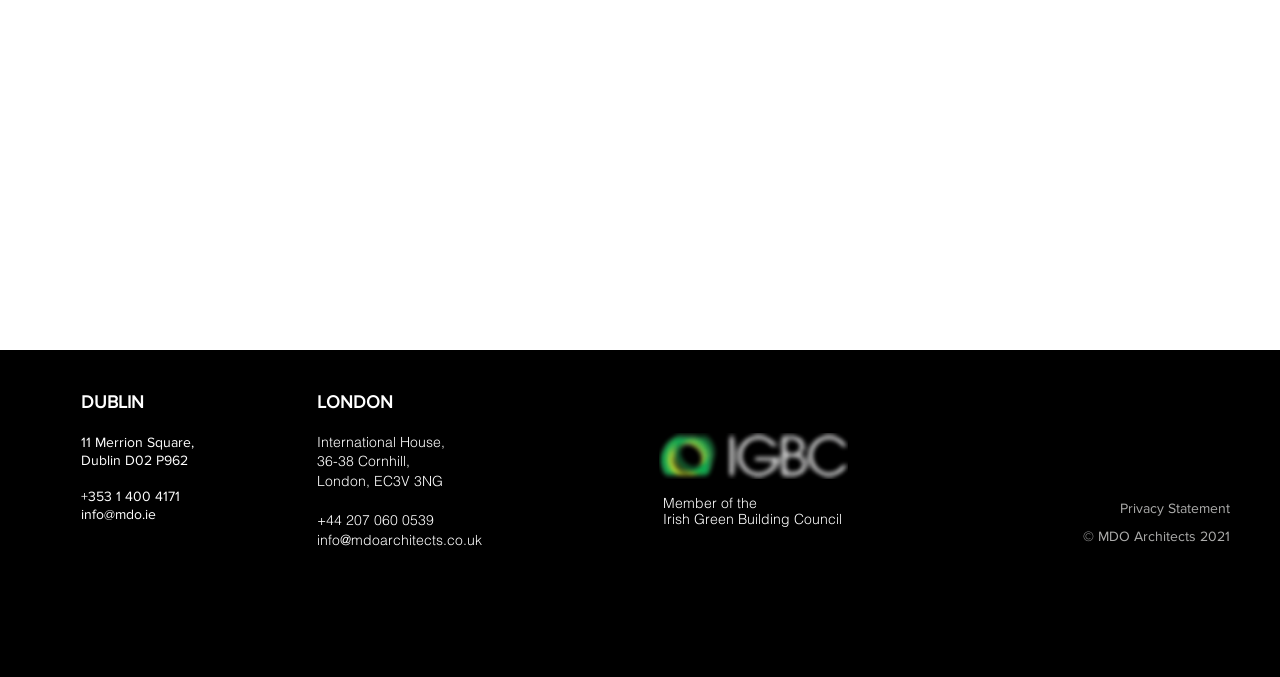Determine the bounding box coordinates of the element that should be clicked to execute the following command: "View contact information in Dublin".

[0.063, 0.576, 0.173, 0.612]